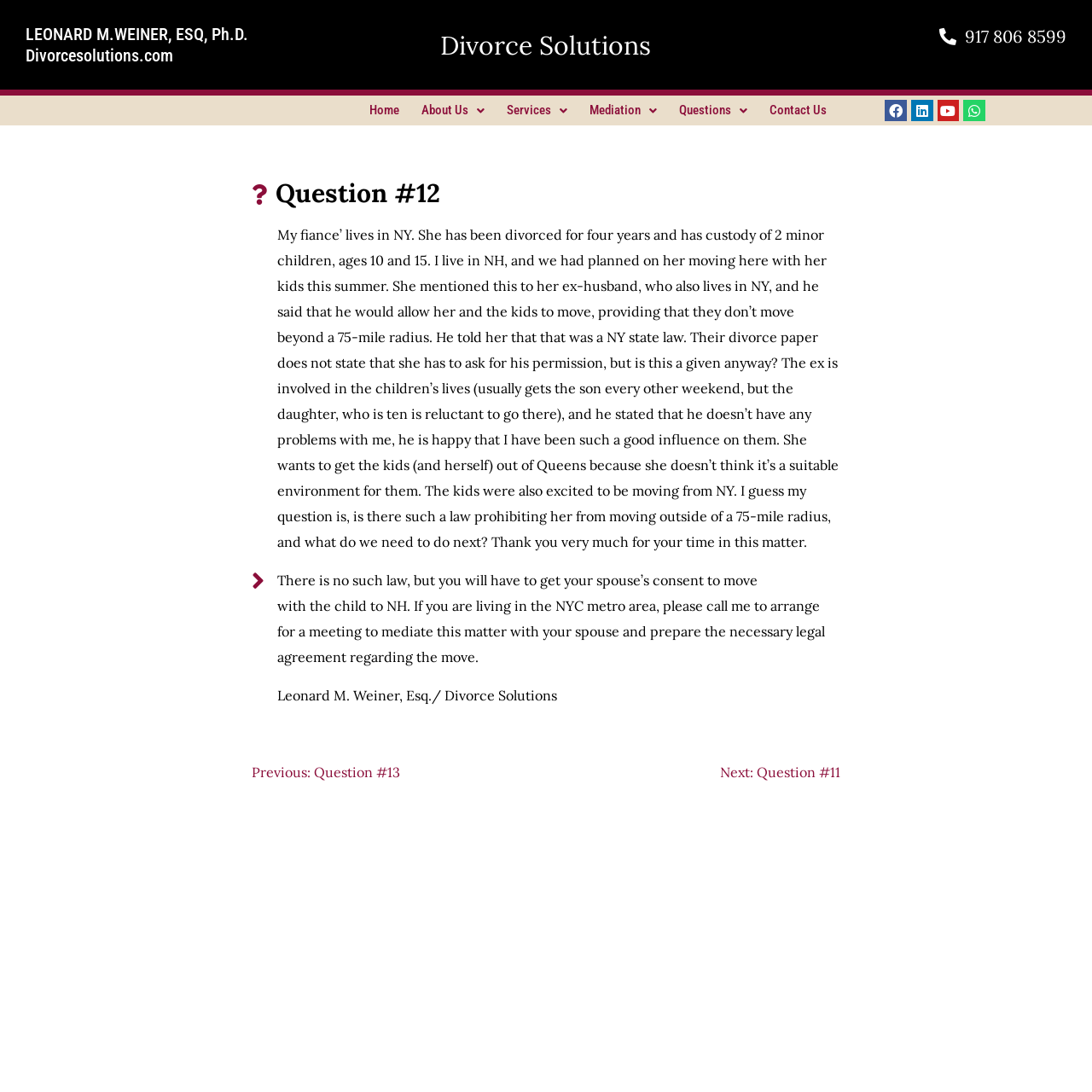Could you provide the bounding box coordinates for the portion of the screen to click to complete this instruction: "Click the 'Previous: Question #13' link"?

[0.23, 0.699, 0.366, 0.715]